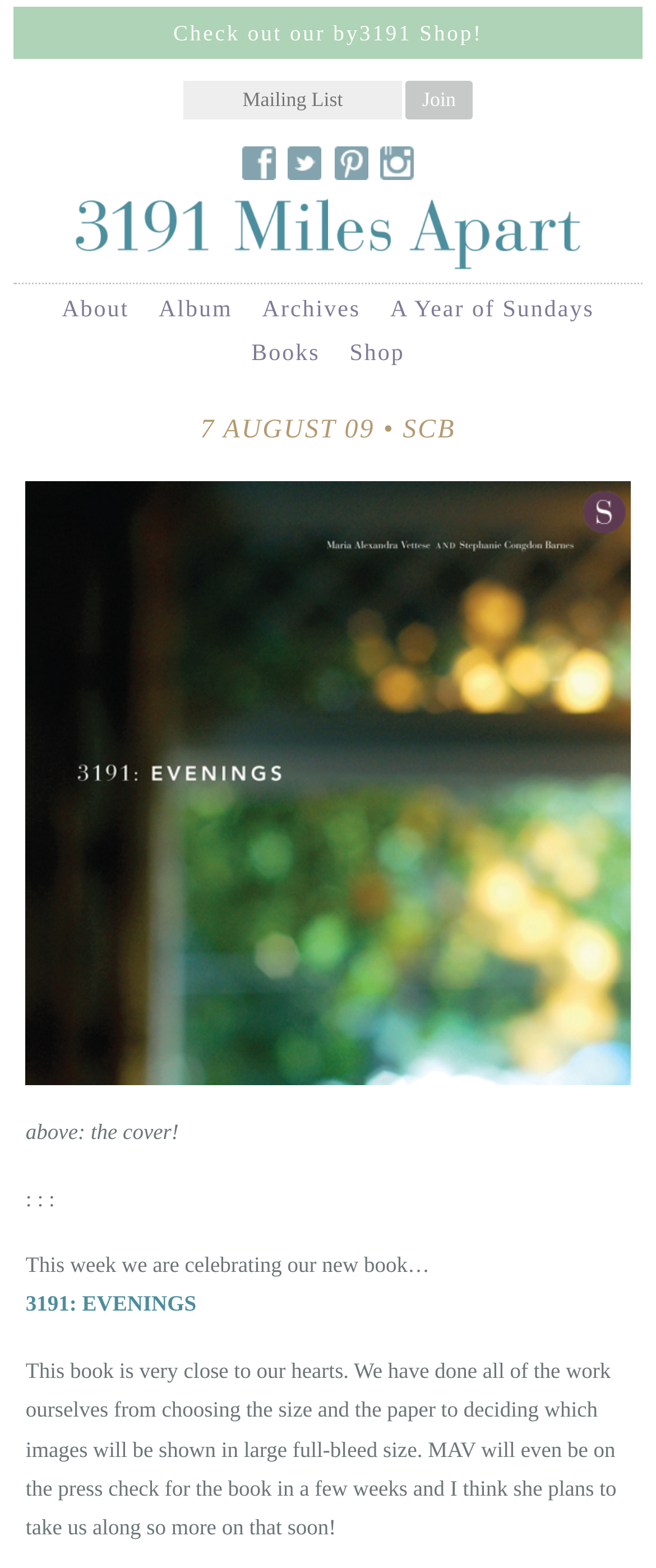Could you determine the bounding box coordinates of the clickable element to complete the instruction: "Read more about '3191: EVENINGS'"? Provide the coordinates as four float numbers between 0 and 1, i.e., [left, top, right, bottom].

[0.039, 0.823, 0.299, 0.84]